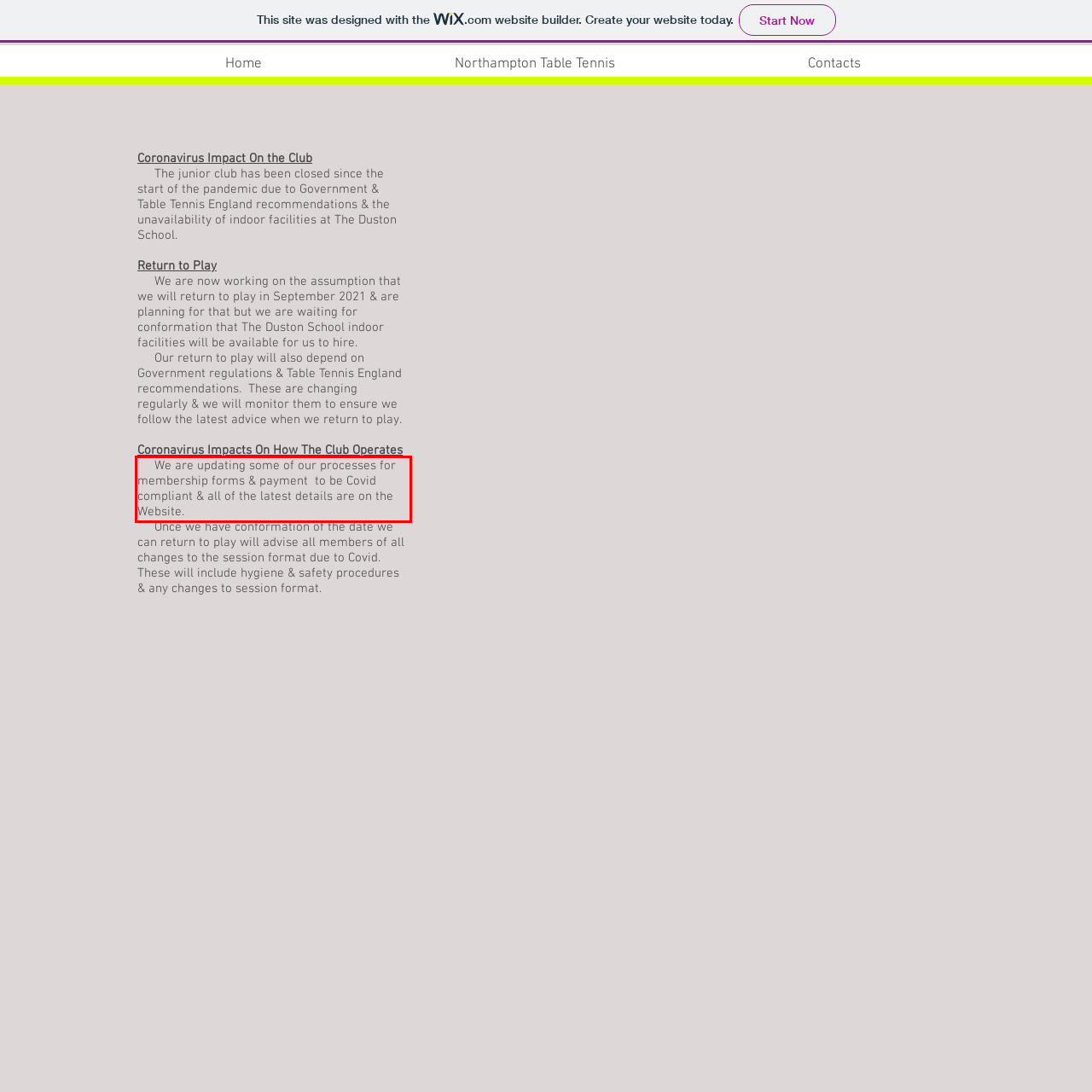Examine the screenshot of the webpage, locate the red bounding box, and generate the text contained within it.

We are updating some of our processes for membership forms & payment to be Covid compliant & all of the latest details are on the Website.